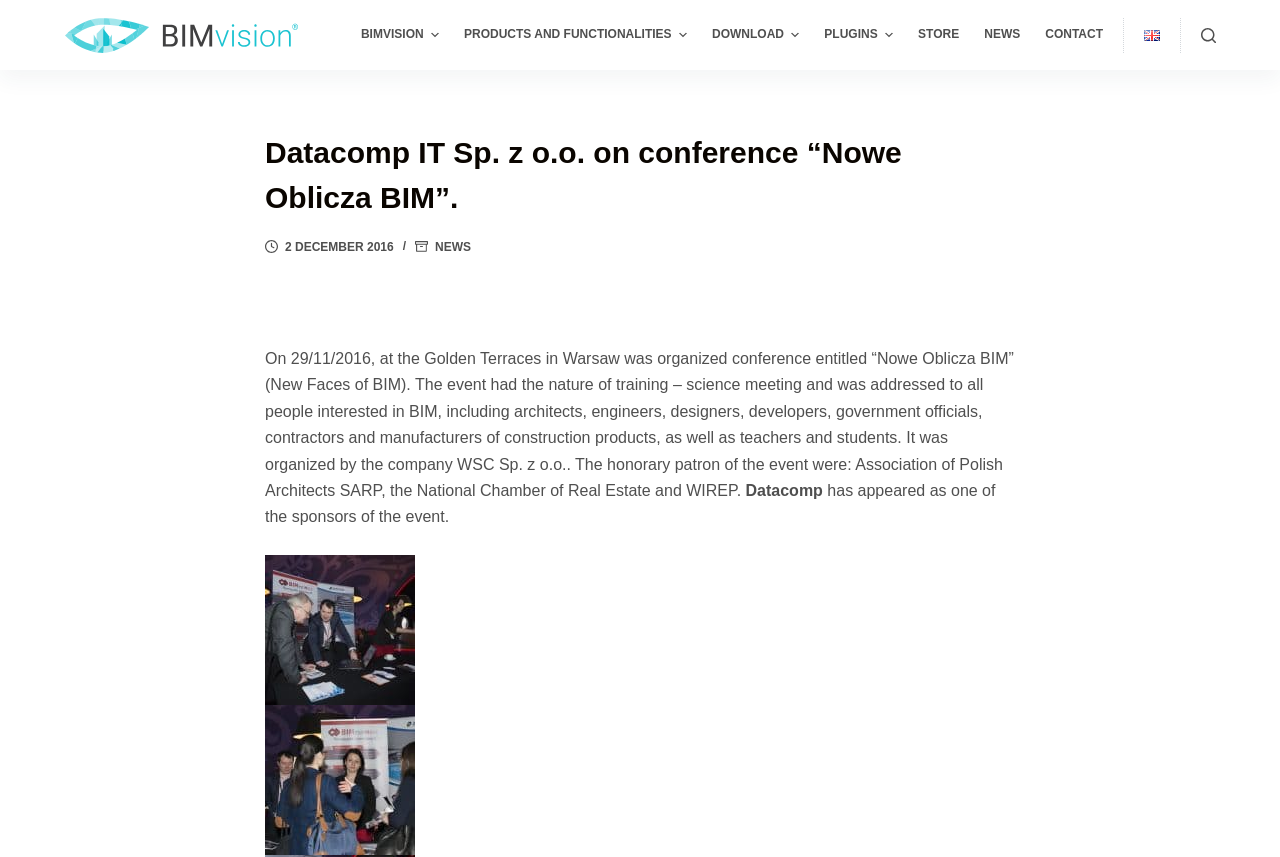Extract the bounding box coordinates for the UI element described as: "Skip to content".

[0.0, 0.0, 0.031, 0.023]